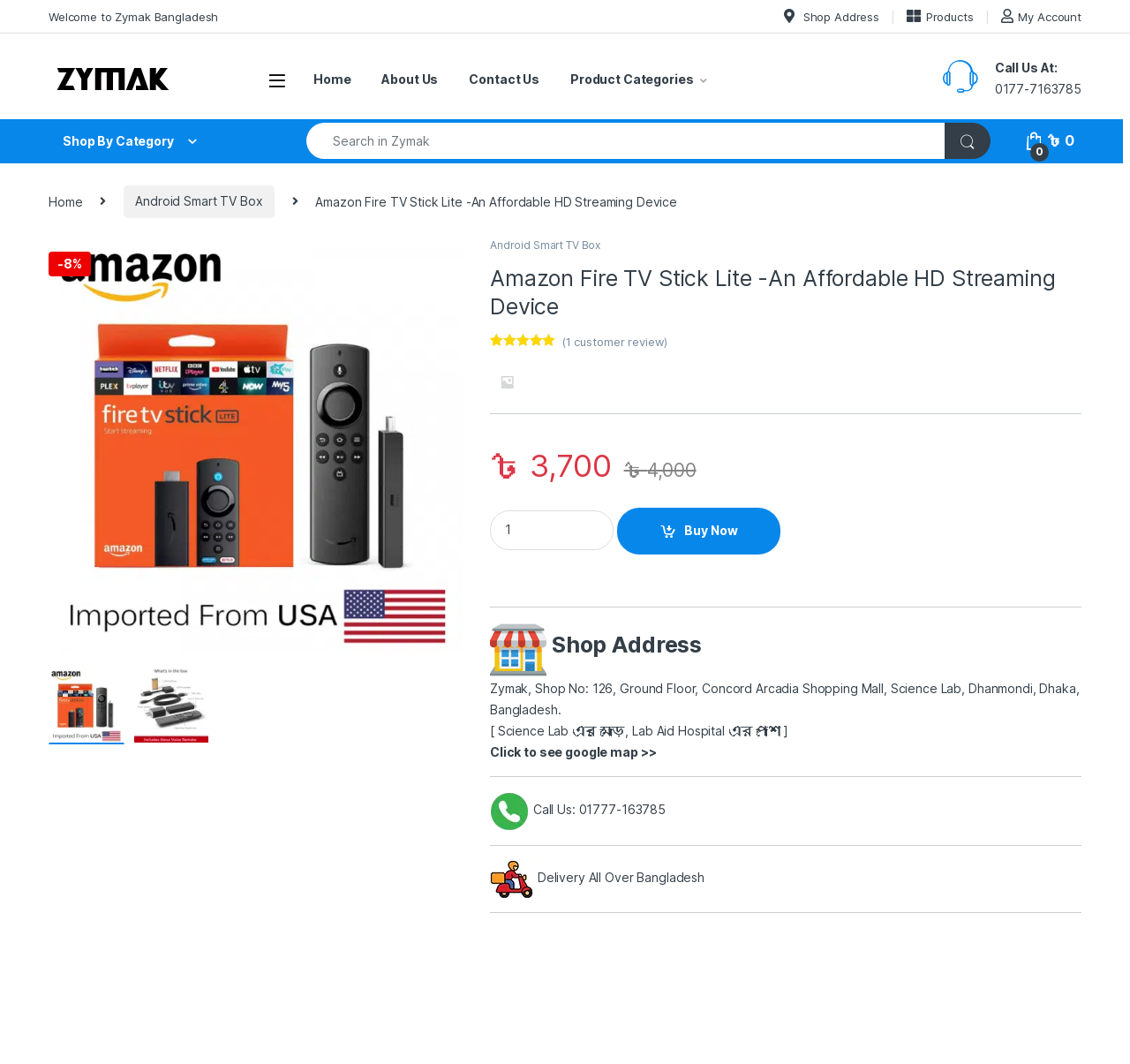Identify the bounding box coordinates for the UI element described as: "3". The coordinates should be provided as four floats between 0 and 1: [left, top, right, bottom].

None